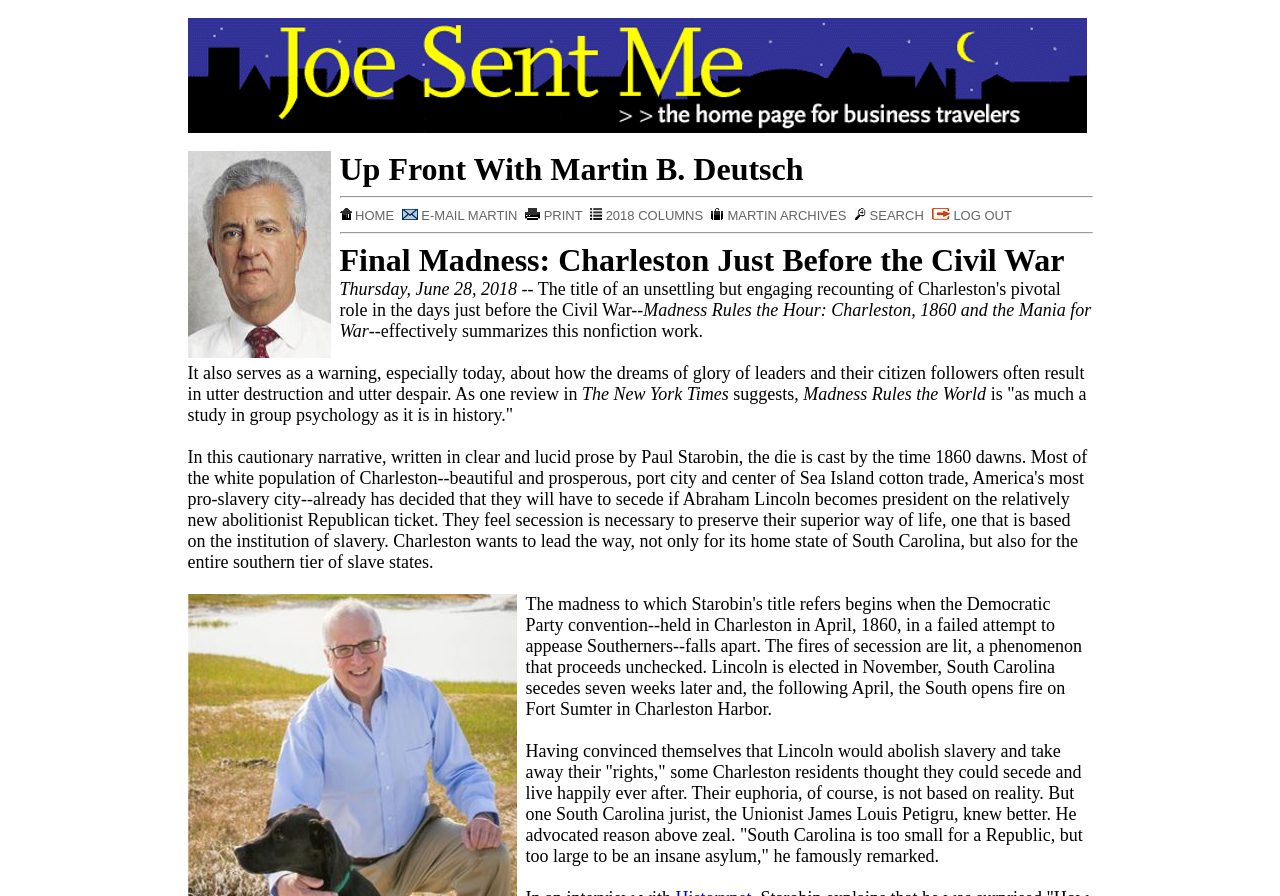Using floating point numbers between 0 and 1, provide the bounding box coordinates in the format (top-left x, top-left y, bottom-right x, bottom-right y). Locate the UI element described here: SEARCH

[0.667, 0.232, 0.722, 0.249]